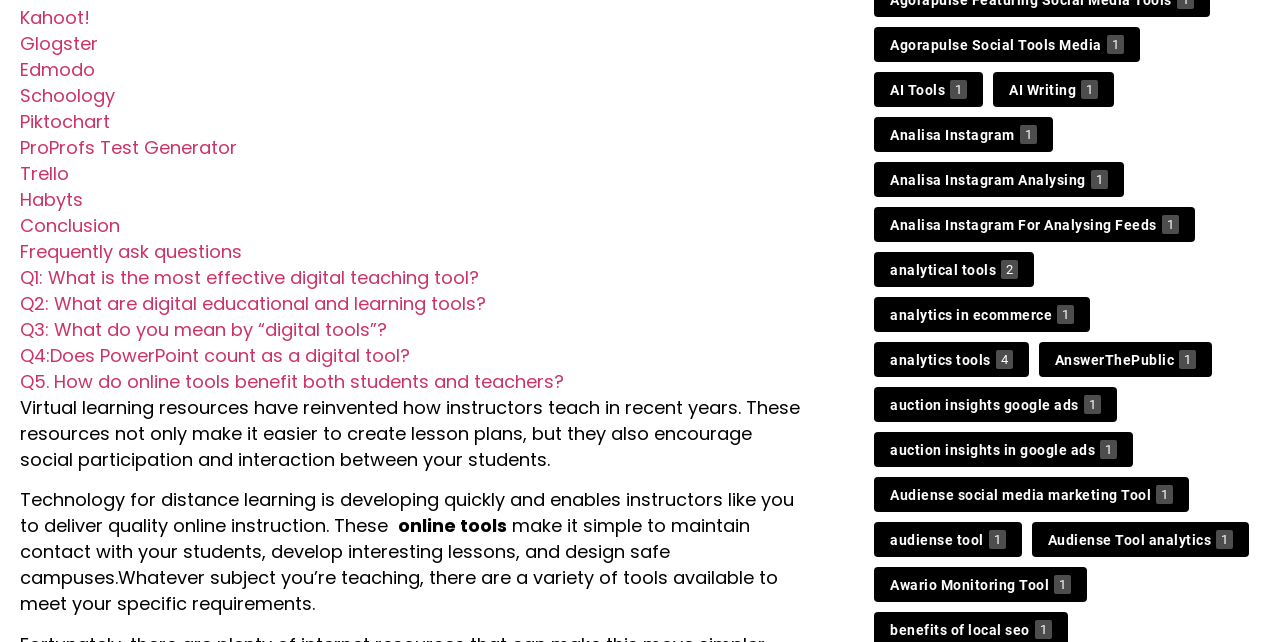Locate the bounding box coordinates of the element's region that should be clicked to carry out the following instruction: "Read about Frequently asked questions". The coordinates need to be four float numbers between 0 and 1, i.e., [left, top, right, bottom].

[0.016, 0.372, 0.189, 0.411]